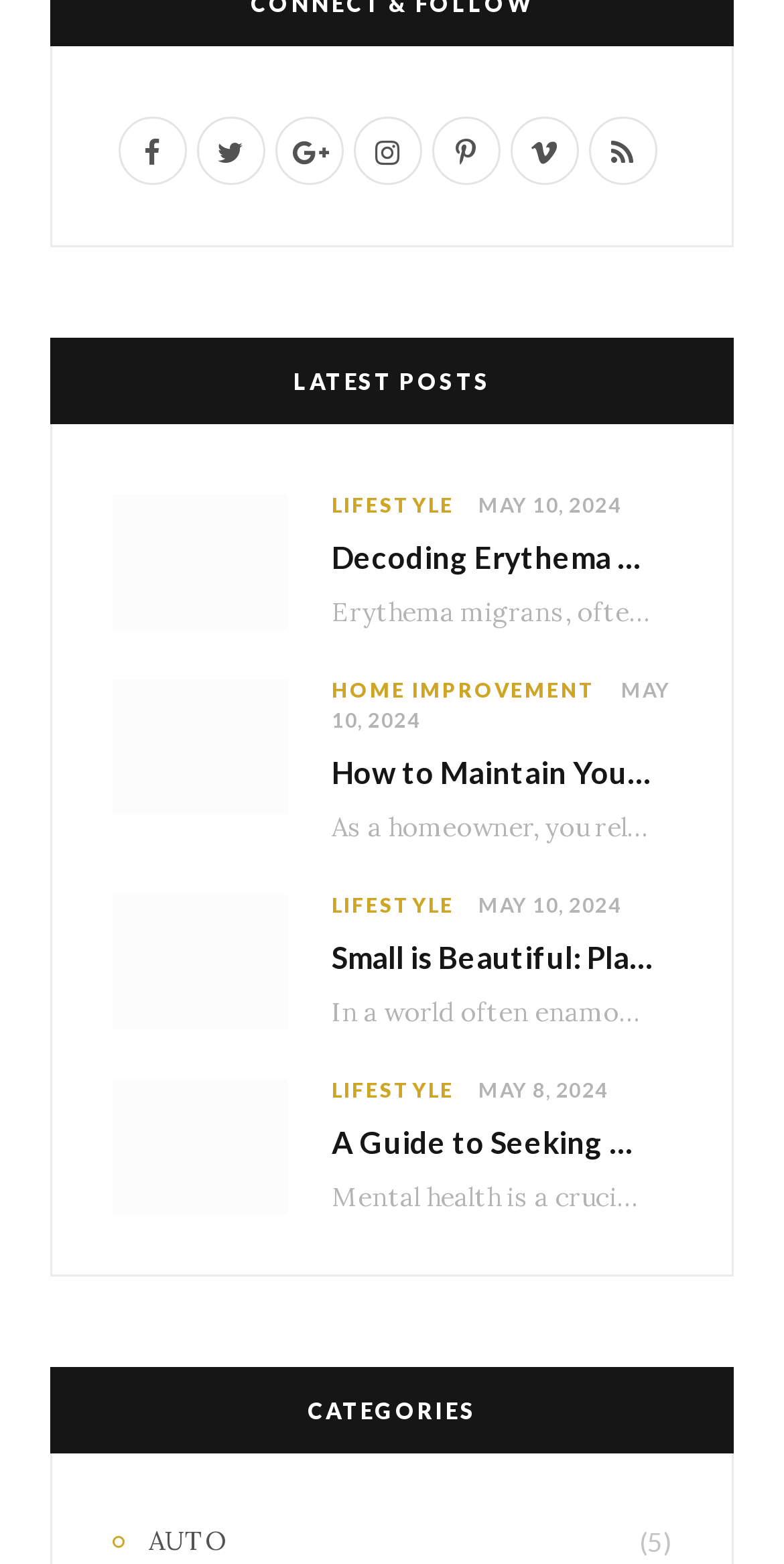Answer the question in one word or a short phrase:
What is the category with the number 5 in parentheses?

CATEGORIES